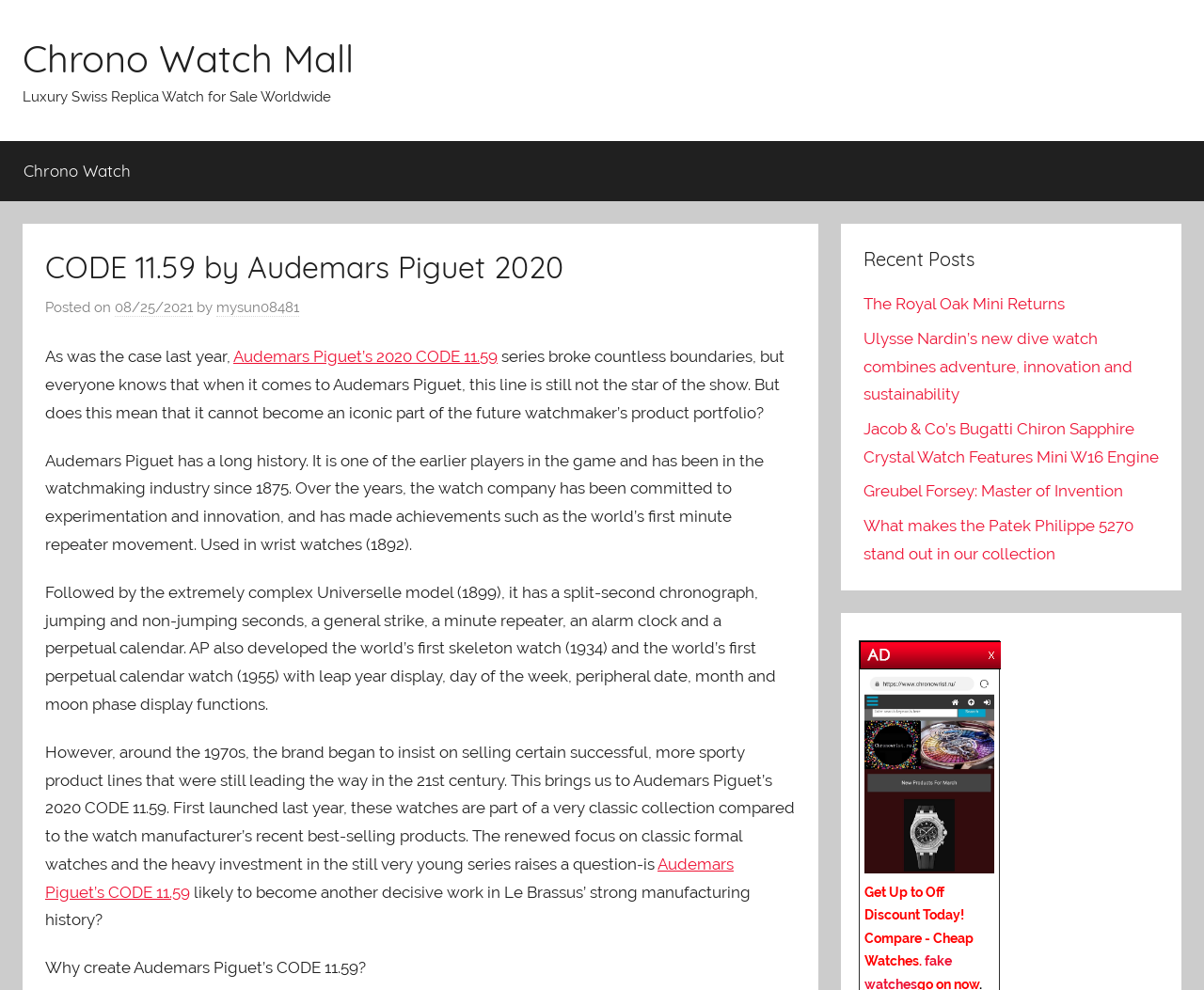What is the discount offer mentioned on the webpage?
Using the image as a reference, give an elaborate response to the question.

The webpage contains a promotional message mentioning a discount offer of 'Up to Off Discount Today!' for replica watches, encouraging visitors to compare prices and make a purchase.